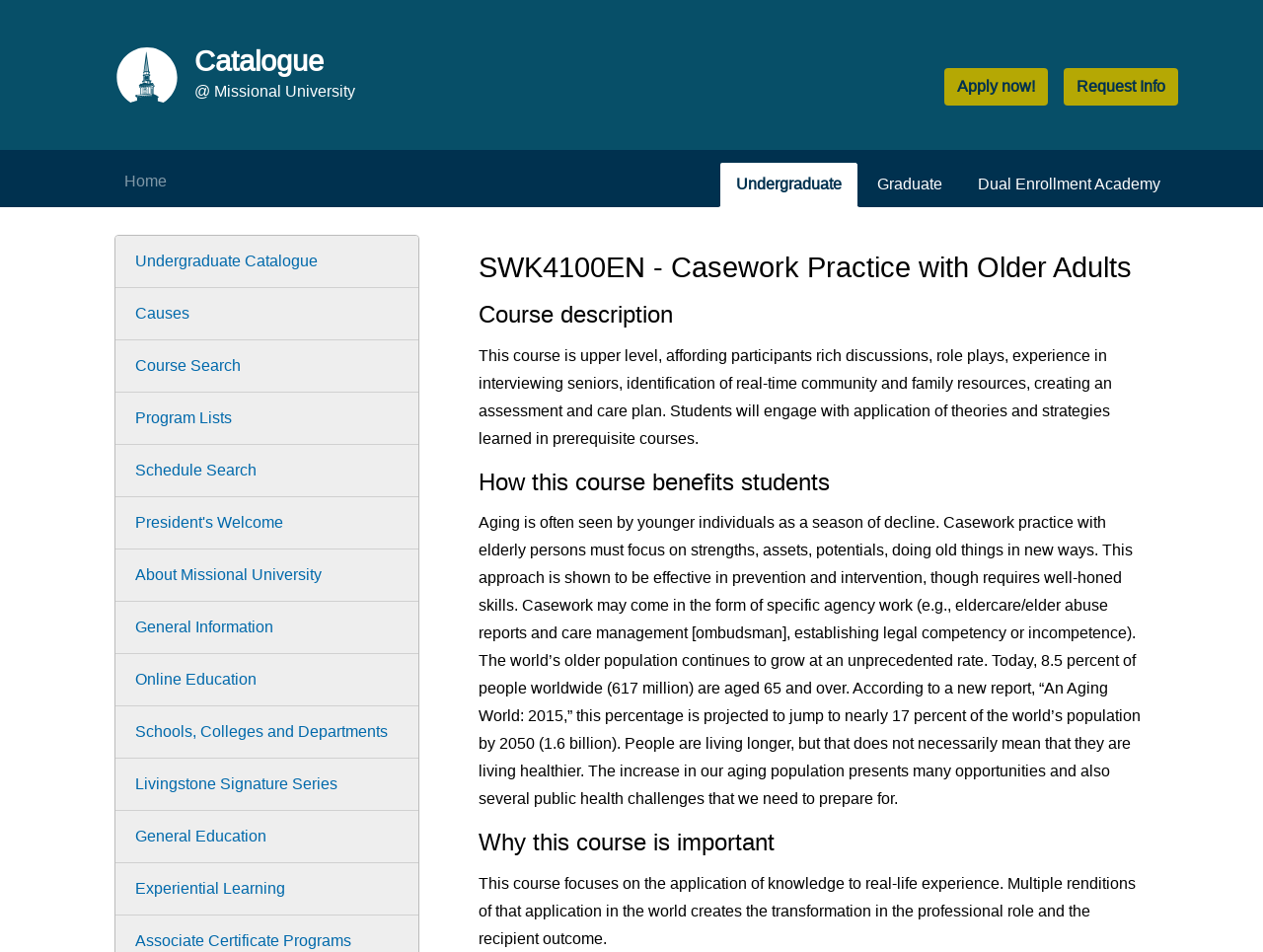Describe all significant elements and features of the webpage.

The webpage is about the course "Casework Practice with Older Adults" in the Undergraduate Catalogue at Missional University. At the top left, there is a link to "Missional University: Service in the Mission of God Catalogue" accompanied by an image of the university's logo. Next to it, there is a heading that reads "Catalogue". 

On the top right, there are two buttons: "Apply now!" and "Request Info". Below them, there is a navigation menu with links to "Home", "Undergraduate", "Graduate", and "Dual Enrollment Academy". 

Further down, there is a list of links to various sections of the catalogue, including "Undergraduate Catalogue", "Causes", "Course Search", and others. 

The main content of the page is about the course "Casework Practice with Older Adults". There are three headings: "SWK4100EN - Casework Practice with Older Adults", "Course description", and "How this course benefits students". The course description explains that the course focuses on discussions, role plays, and experience in interviewing seniors, and creating an assessment and care plan. 

Below the course description, there is a section titled "How this course benefits students", which explains that the course helps students develop skills in casework practice with elderly persons. 

Further down, there is another section titled "Why this course is important", which emphasizes the importance of applying knowledge to real-life experience in the professional role.